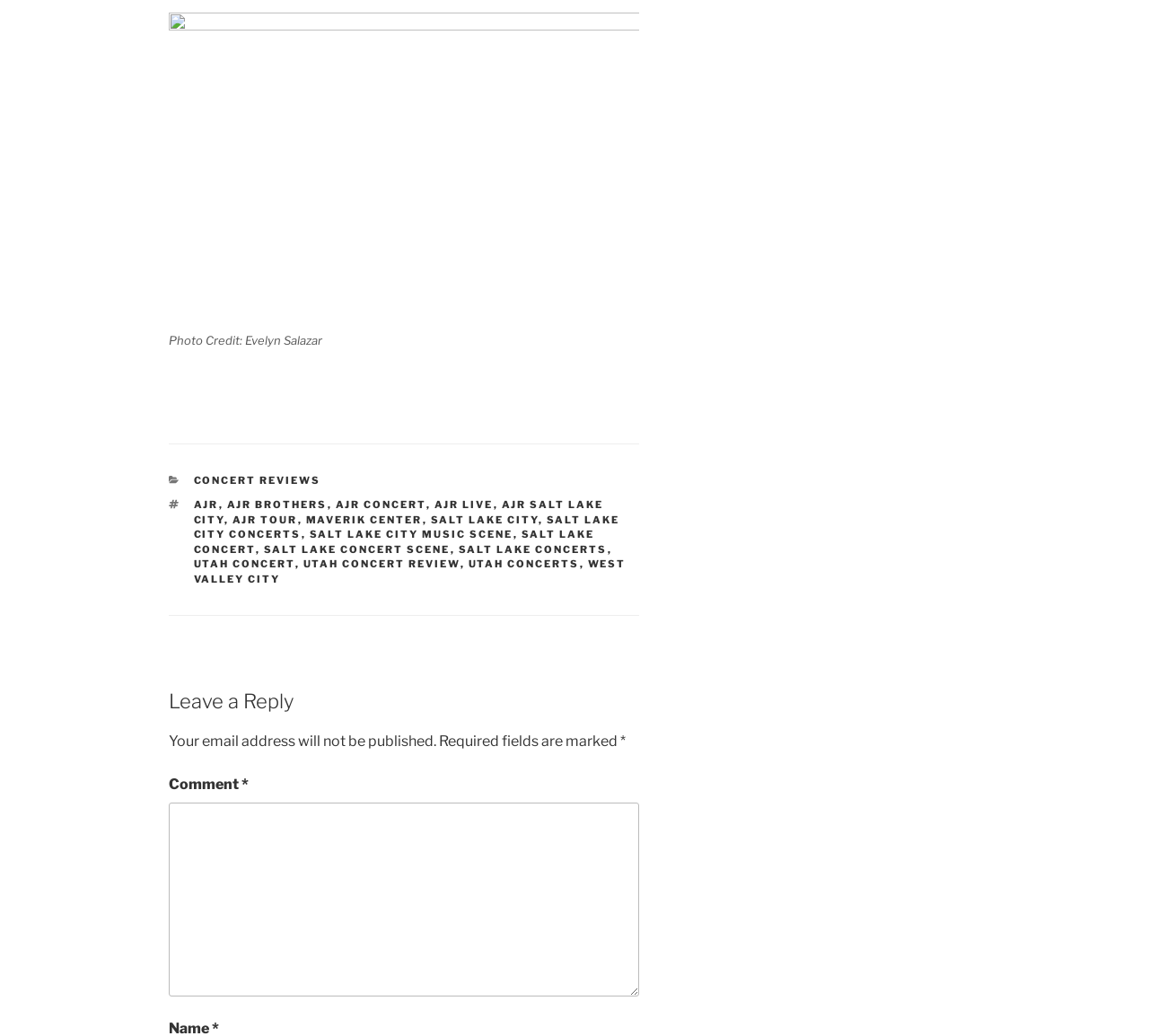Identify the bounding box coordinates for the UI element mentioned here: "Utah Concert Review". Provide the coordinates as four float values between 0 and 1, i.e., [left, top, right, bottom].

[0.264, 0.538, 0.4, 0.55]